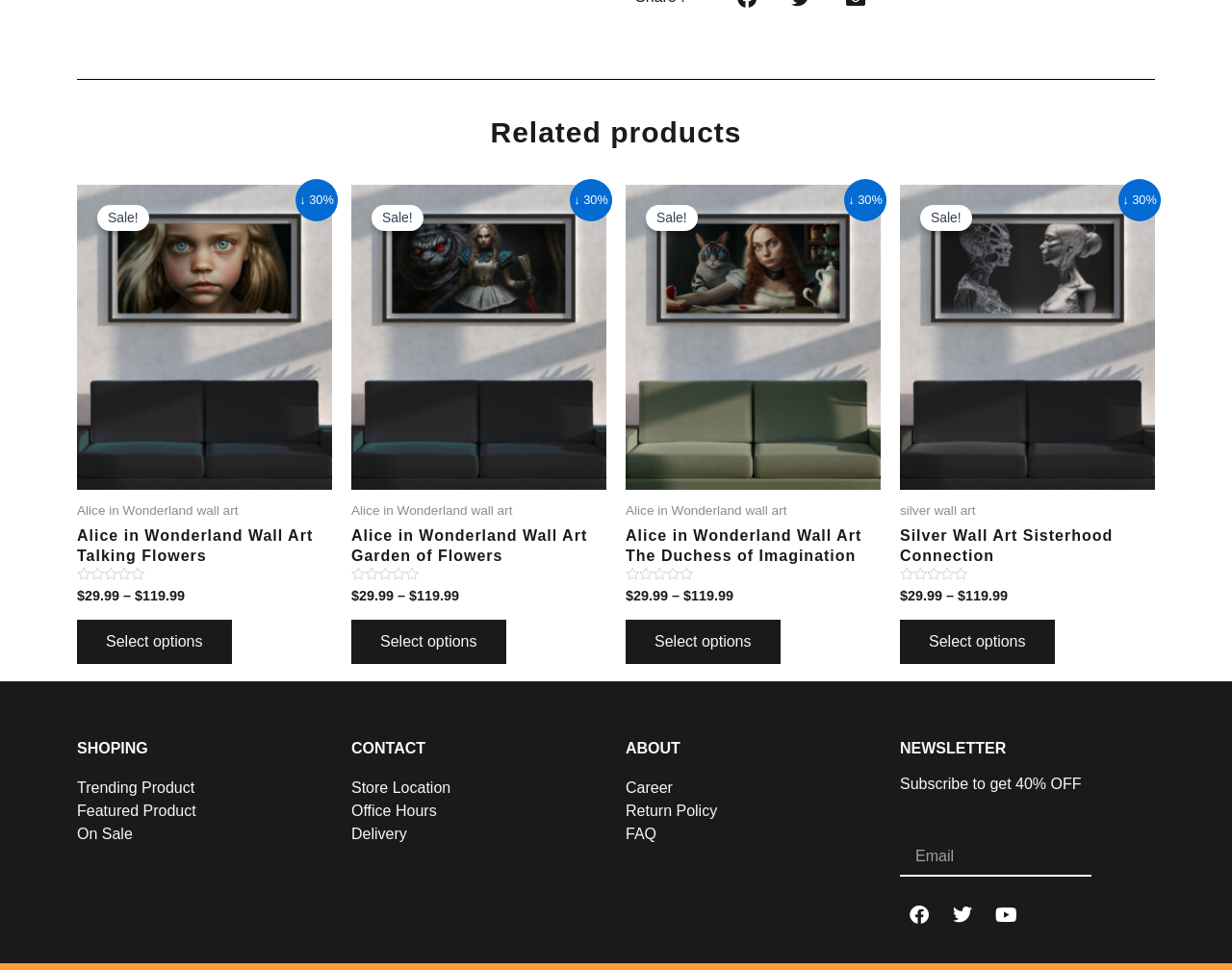Analyze the image and provide a detailed answer to the question: What is the price range of the products?

The prices of the products are listed as '$29.99' and '$119.99', indicating a price range of $29.99 to $119.99.